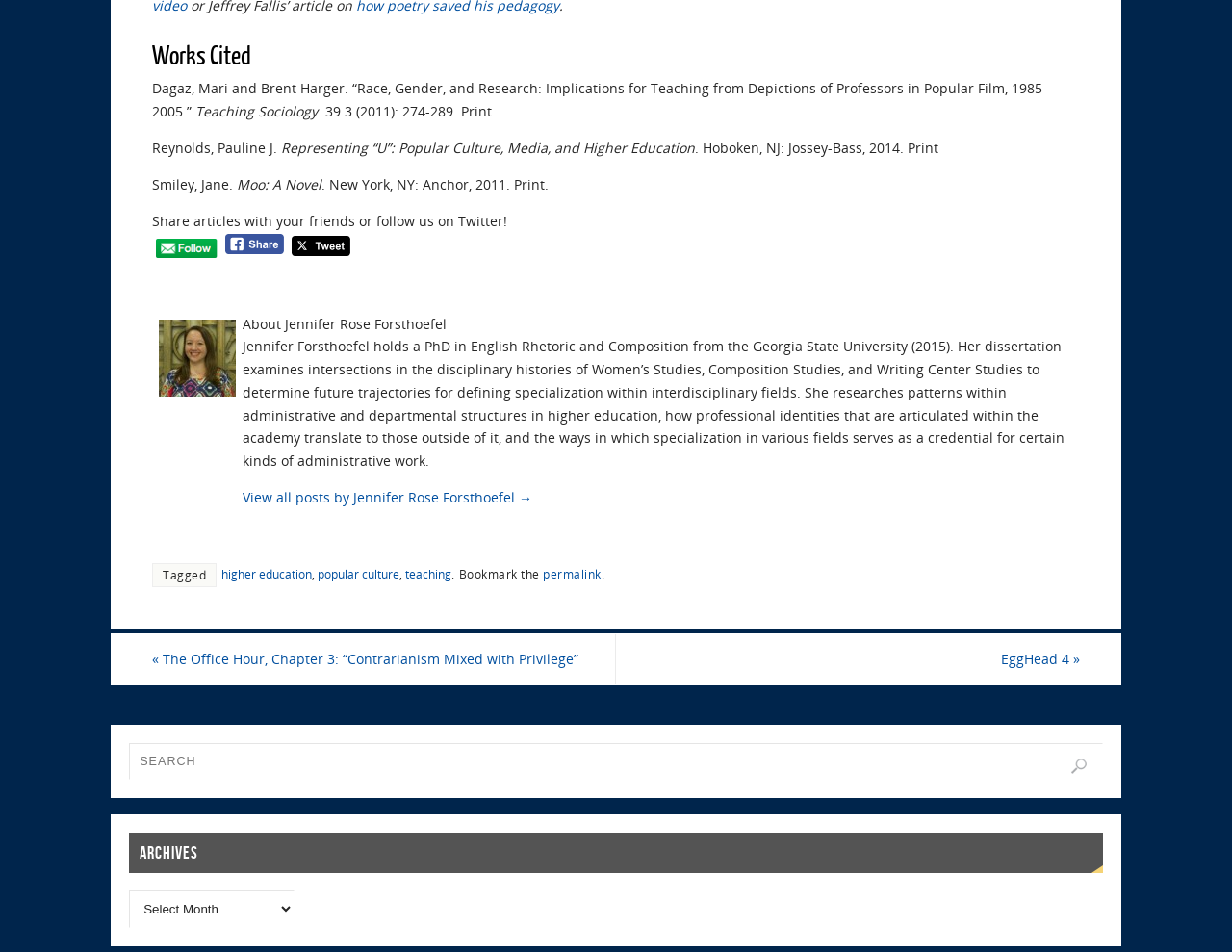Given the element description: "higher education", predict the bounding box coordinates of the UI element it refers to, using four float numbers between 0 and 1, i.e., [left, top, right, bottom].

[0.18, 0.594, 0.253, 0.61]